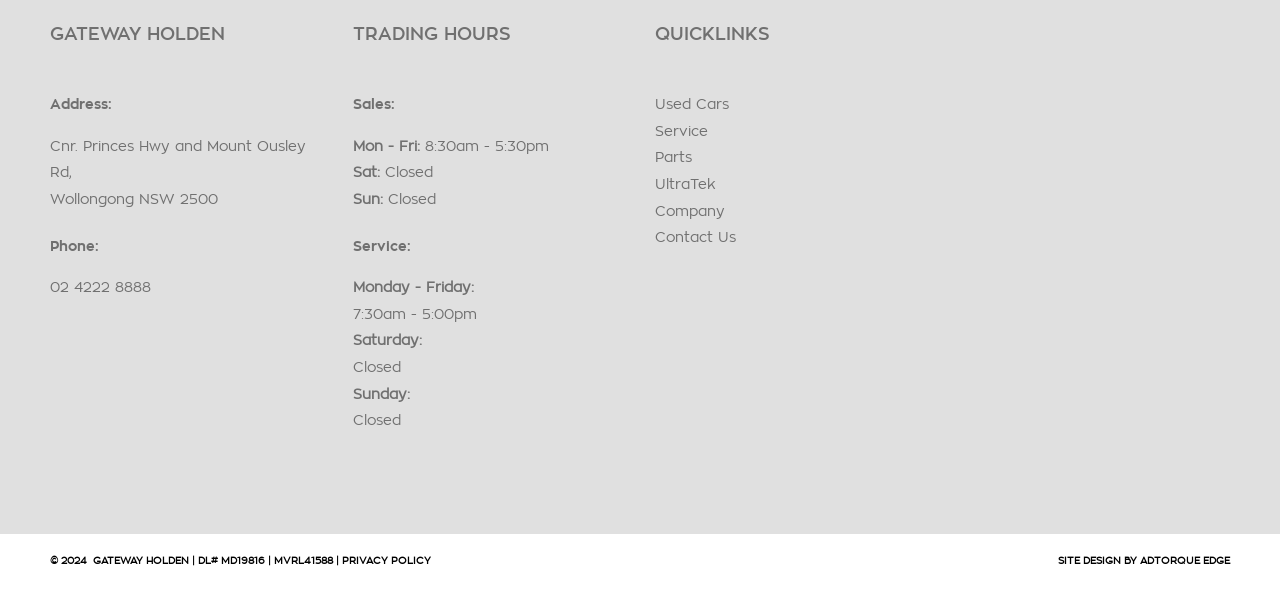Give a concise answer of one word or phrase to the question: 
What is the service hour on Saturday?

Closed